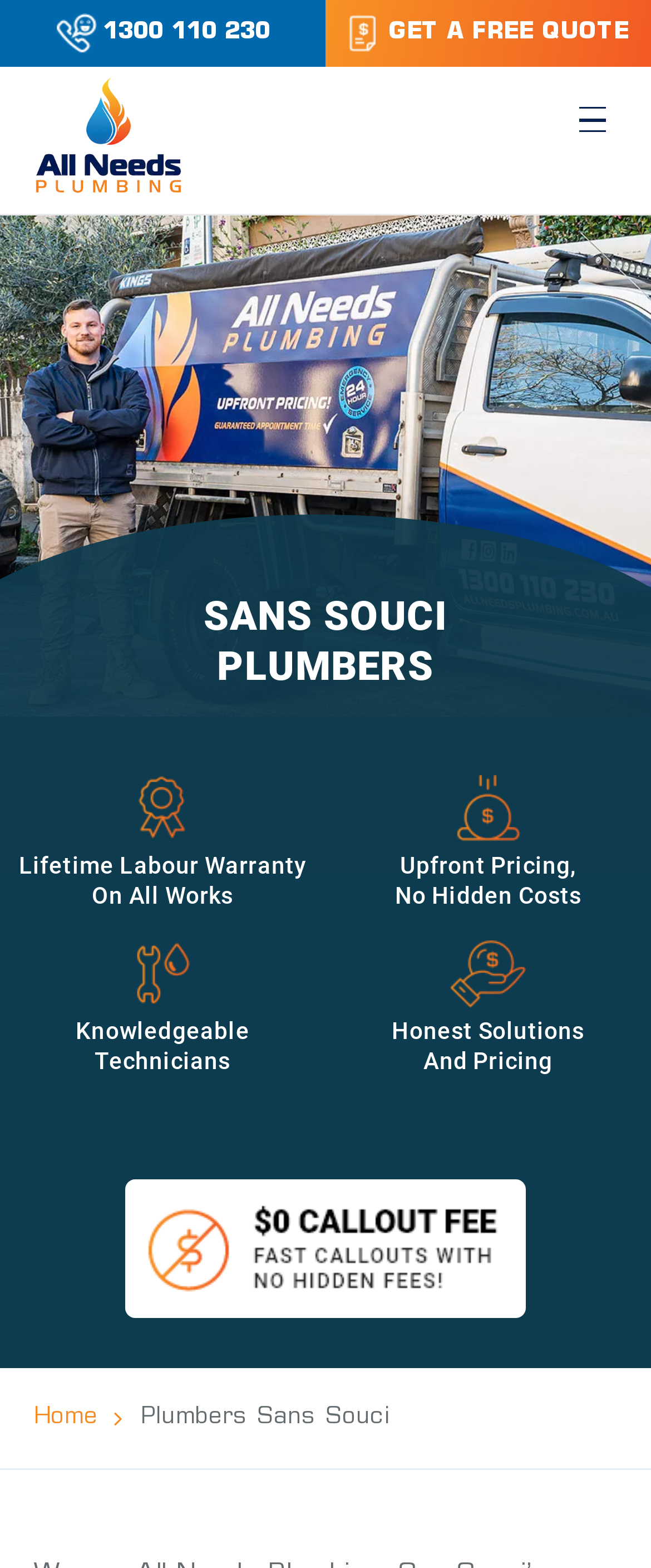What is the promise made by the company regarding pricing? Refer to the image and provide a one-word or short phrase answer.

Upfront Pricing, No Hidden Costs